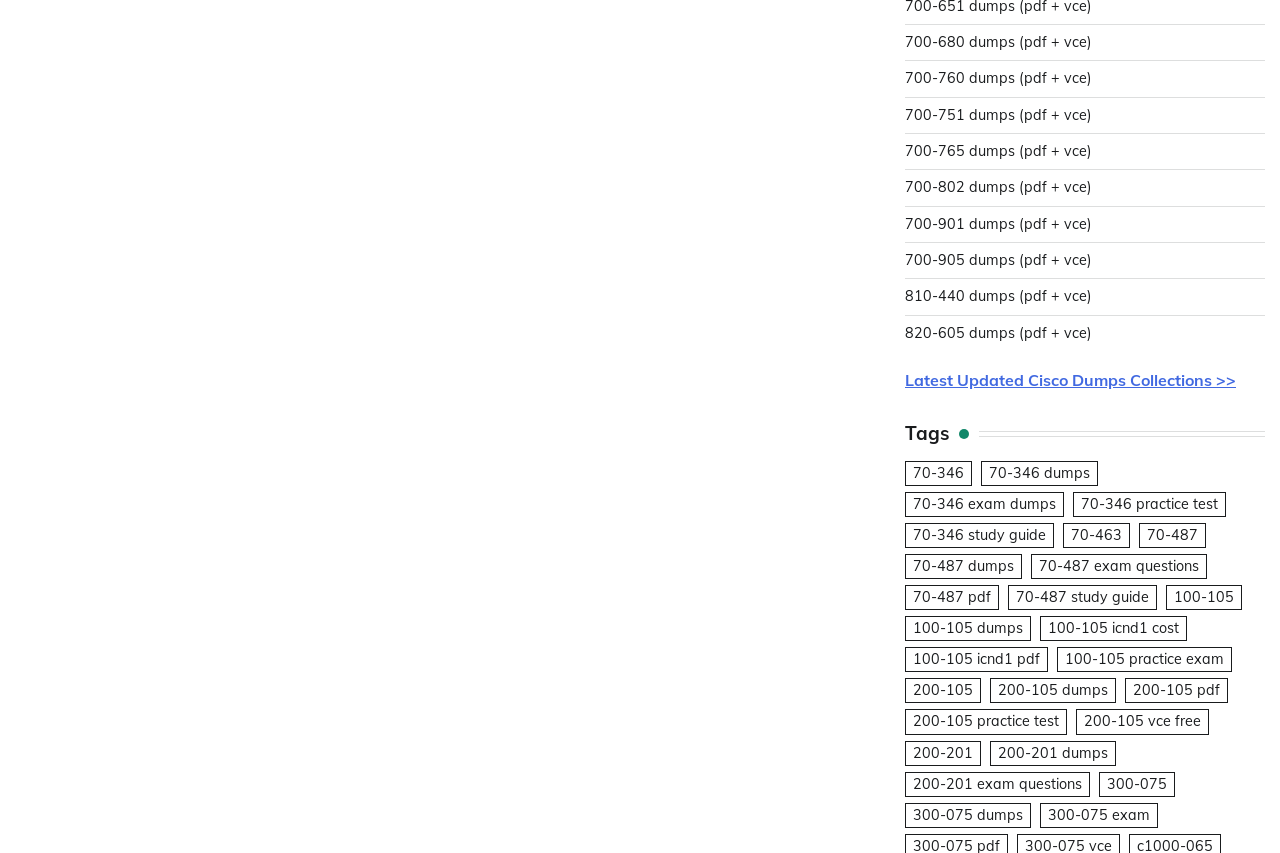What is the tag associated with the link '70-346 (1 item)'?
Please ensure your answer to the question is detailed and covers all necessary aspects.

The link '70-346 (1 item)' is located under the heading 'Tags', indicating that the tag associated with this link is 'Tags'.